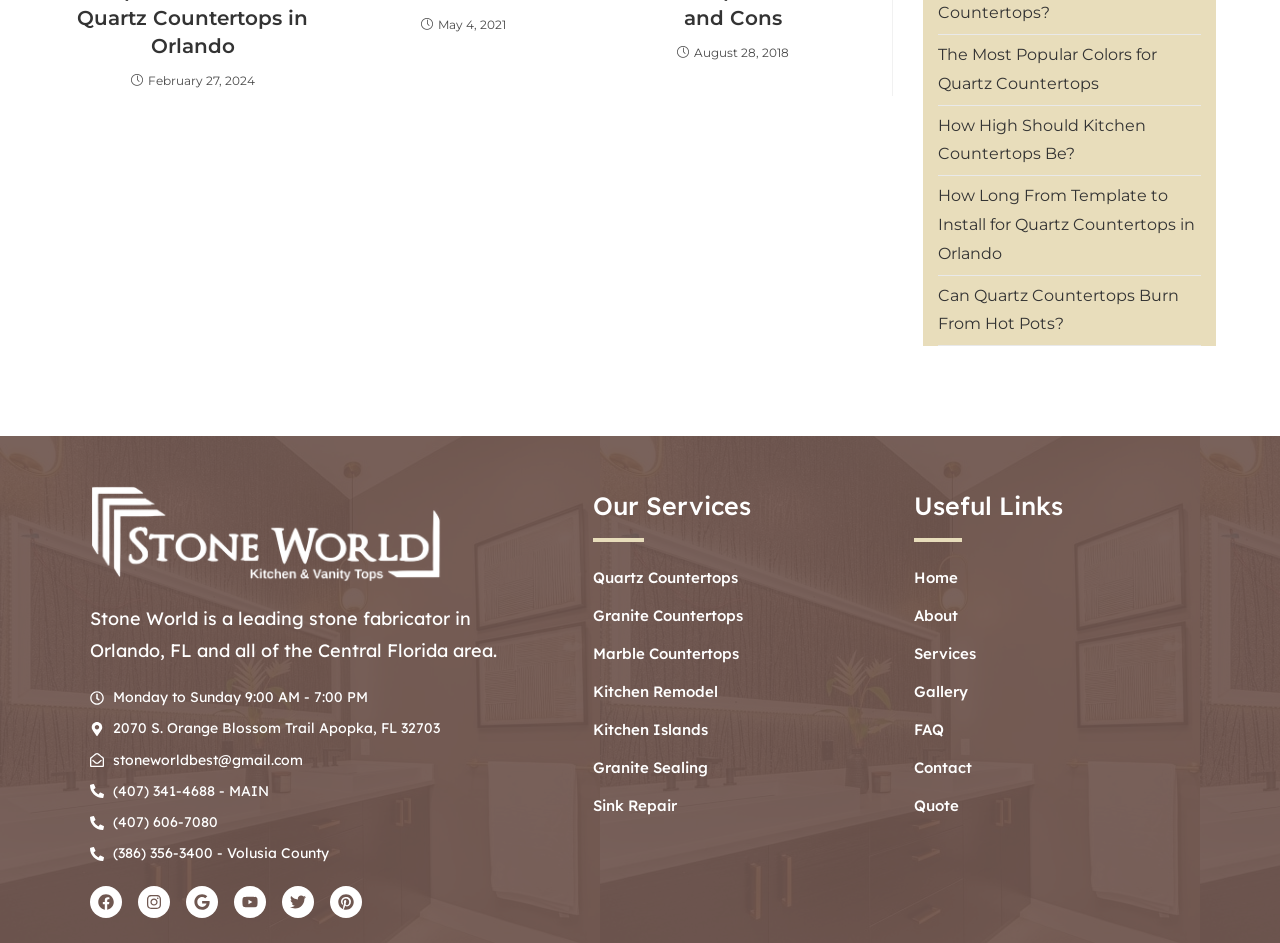Highlight the bounding box coordinates of the region I should click on to meet the following instruction: "View quartz countertops services".

[0.463, 0.598, 0.581, 0.627]